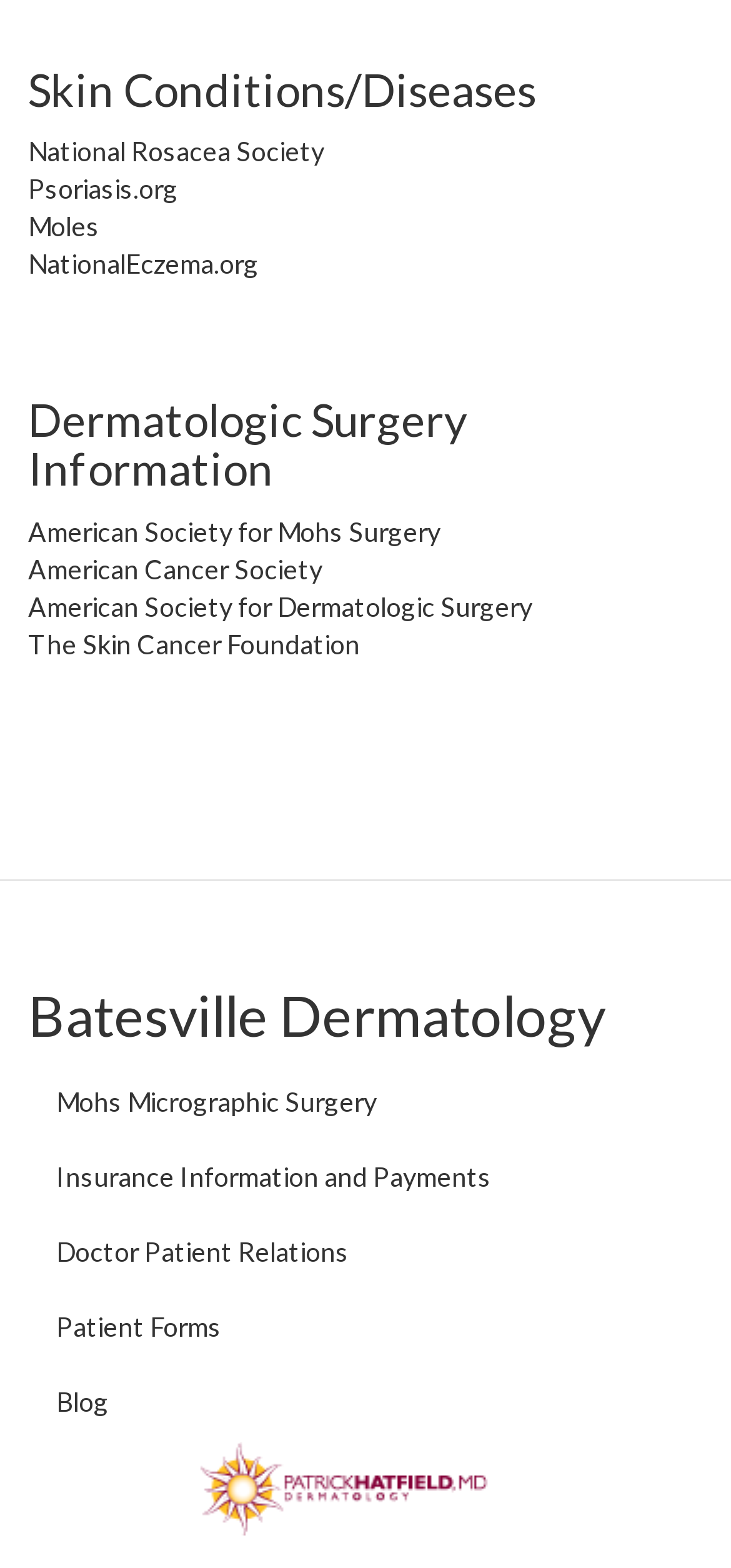What is the main topic of the webpage?
Please provide a detailed and comprehensive answer to the question.

The webpage has a heading 'Skin Conditions/Diseases' at the top, and it lists various links related to skin conditions, such as National Rosacea Society, Psoriasis.org, and Moles, which suggests that the main topic of the webpage is skin conditions.